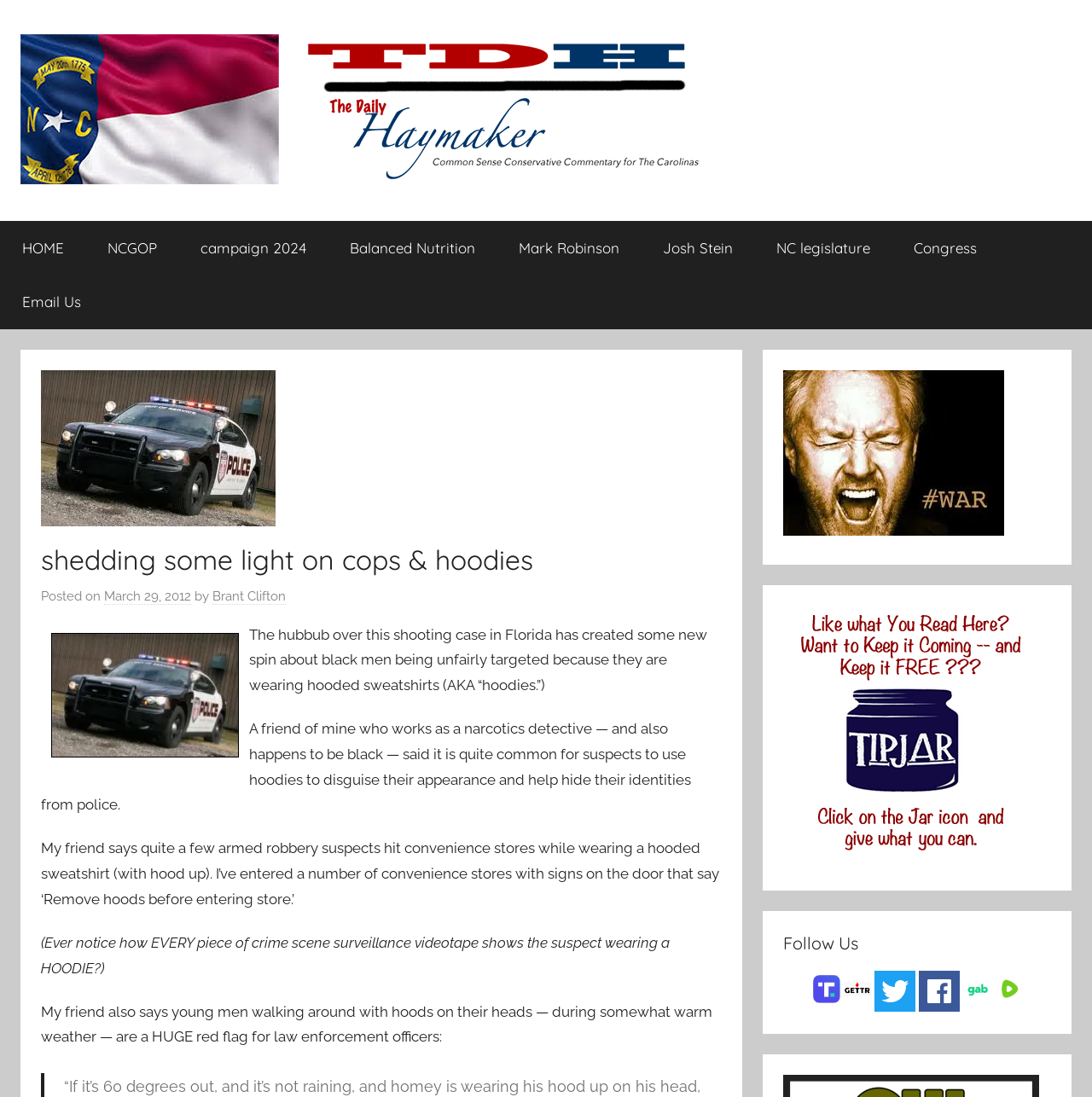Identify the bounding box coordinates of the section to be clicked to complete the task described by the following instruction: "Read the article posted on March 29, 2012". The coordinates should be four float numbers between 0 and 1, formatted as [left, top, right, bottom].

[0.095, 0.537, 0.175, 0.552]